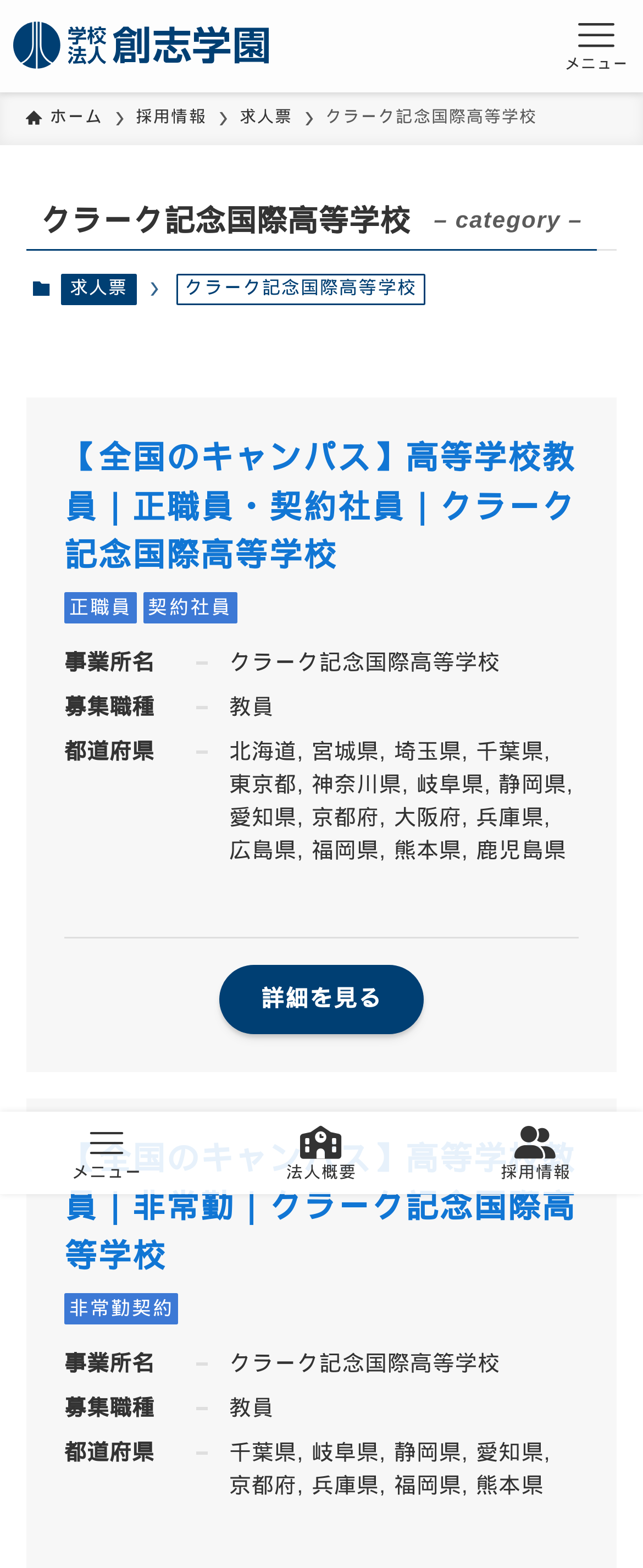Please identify the bounding box coordinates of the clickable area that will fulfill the following instruction: "Click the menu button". The coordinates should be in the format of four float numbers between 0 and 1, i.e., [left, top, right, bottom].

[0.856, 0.0, 1.0, 0.059]